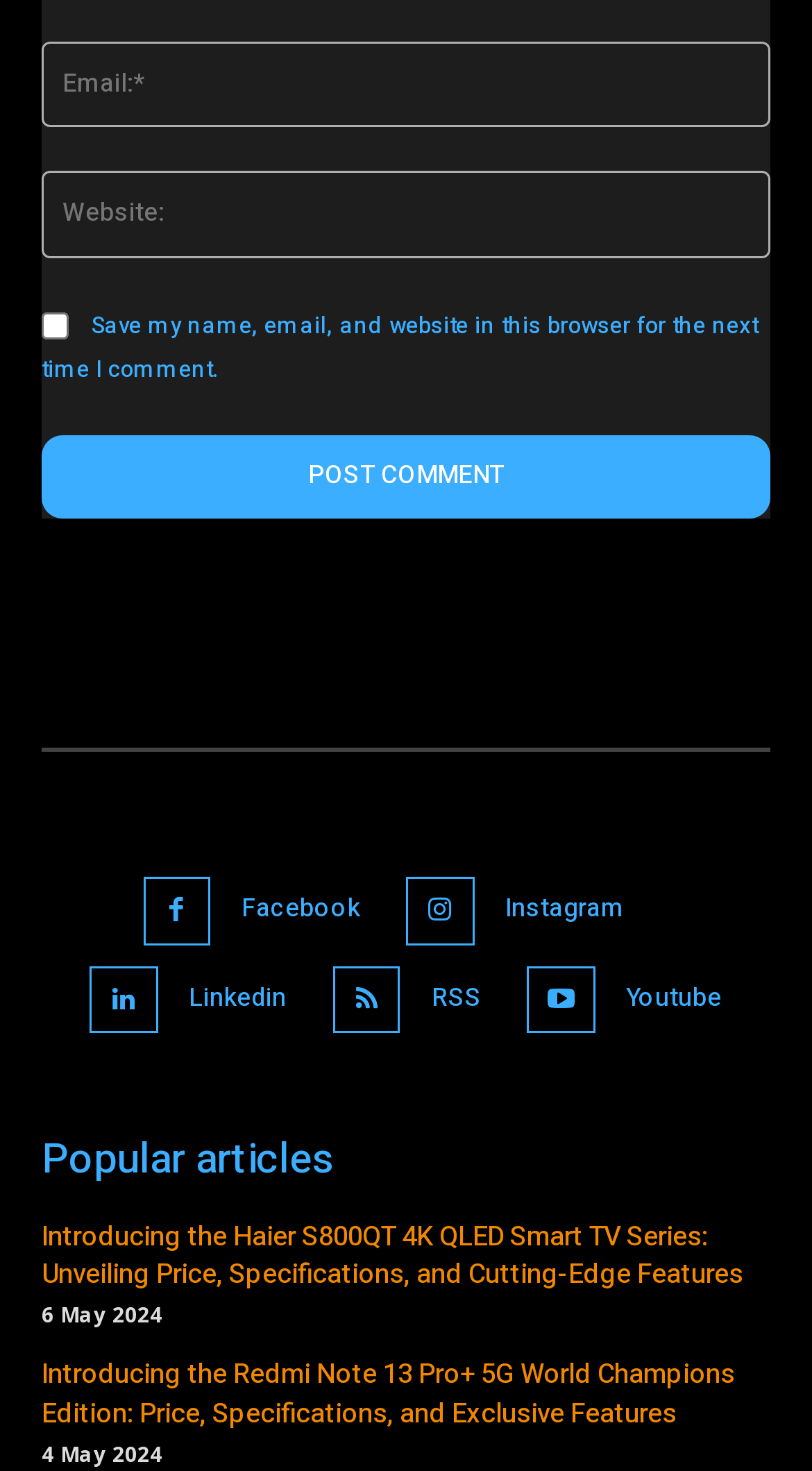Please identify the bounding box coordinates of the clickable region that I should interact with to perform the following instruction: "Check the date of Introducing the Redmi Note 13 Pro+ 5G World Champions Edition". The coordinates should be expressed as four float numbers between 0 and 1, i.e., [left, top, right, bottom].

[0.051, 0.978, 0.2, 0.998]